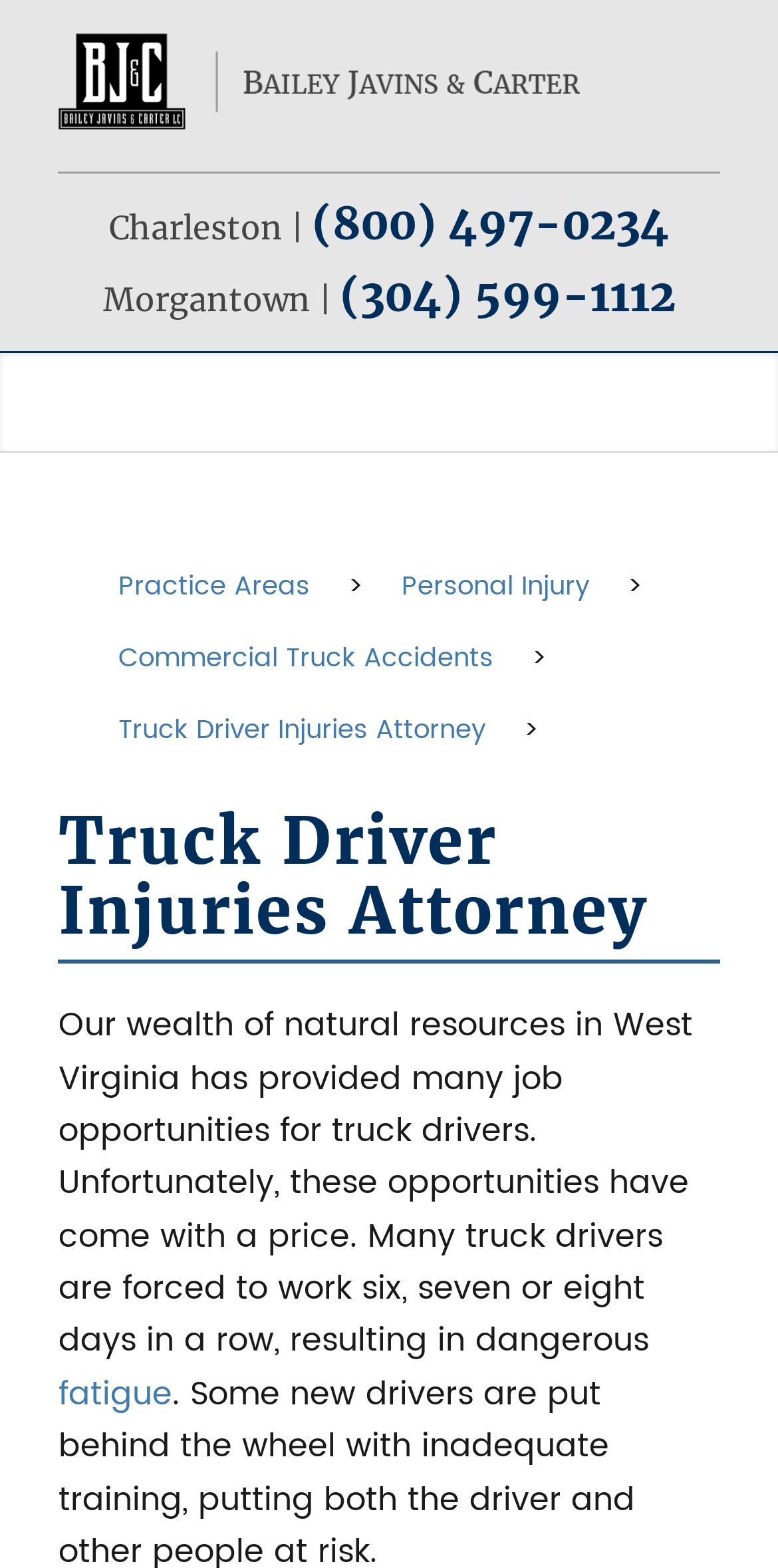What is a common hazard faced by truck drivers in West Virginia?
Please give a detailed and elaborate explanation in response to the question.

The website mentions that many truck drivers are forced to work six, seven, or eight days in a row, resulting in dangerous fatigue, which is a common hazard faced by truck drivers in West Virginia.